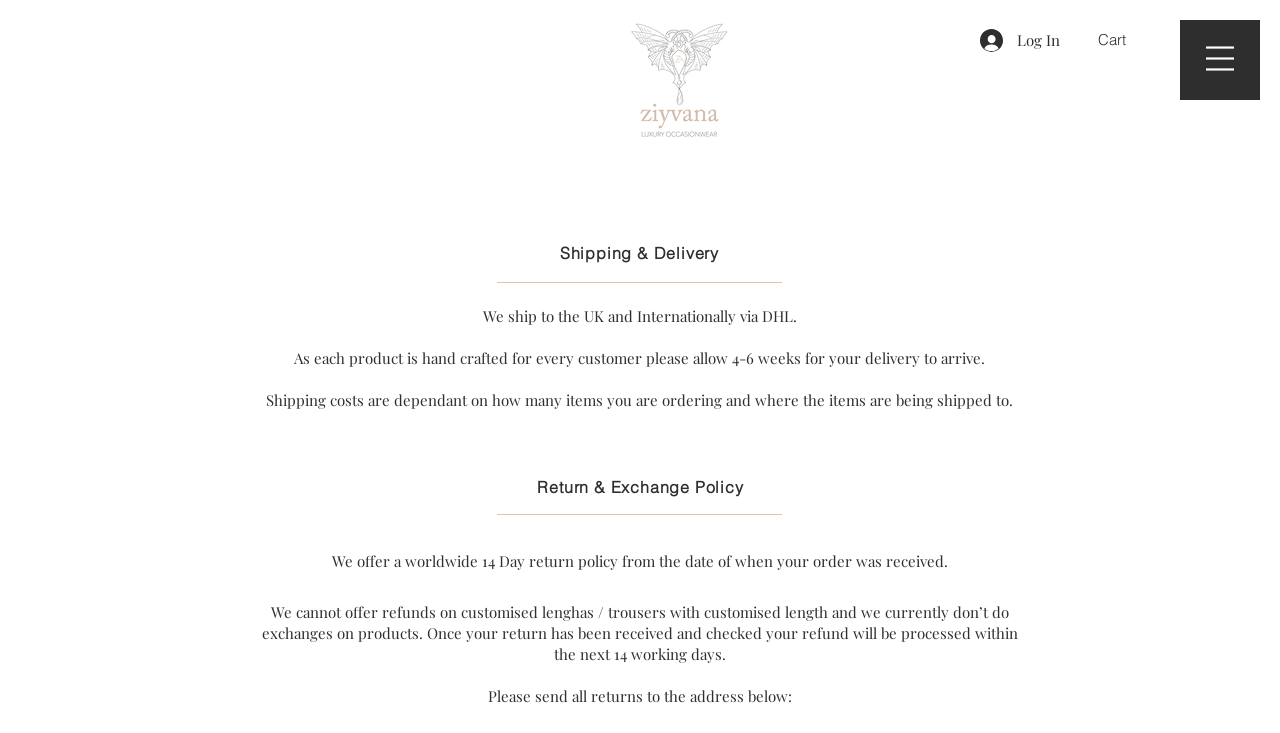Using the given element description, provide the bounding box coordinates (top-left x, top-left y, bottom-right x, bottom-right y) for the corresponding UI element in the screenshot: Cart

[0.858, 0.044, 0.898, 0.067]